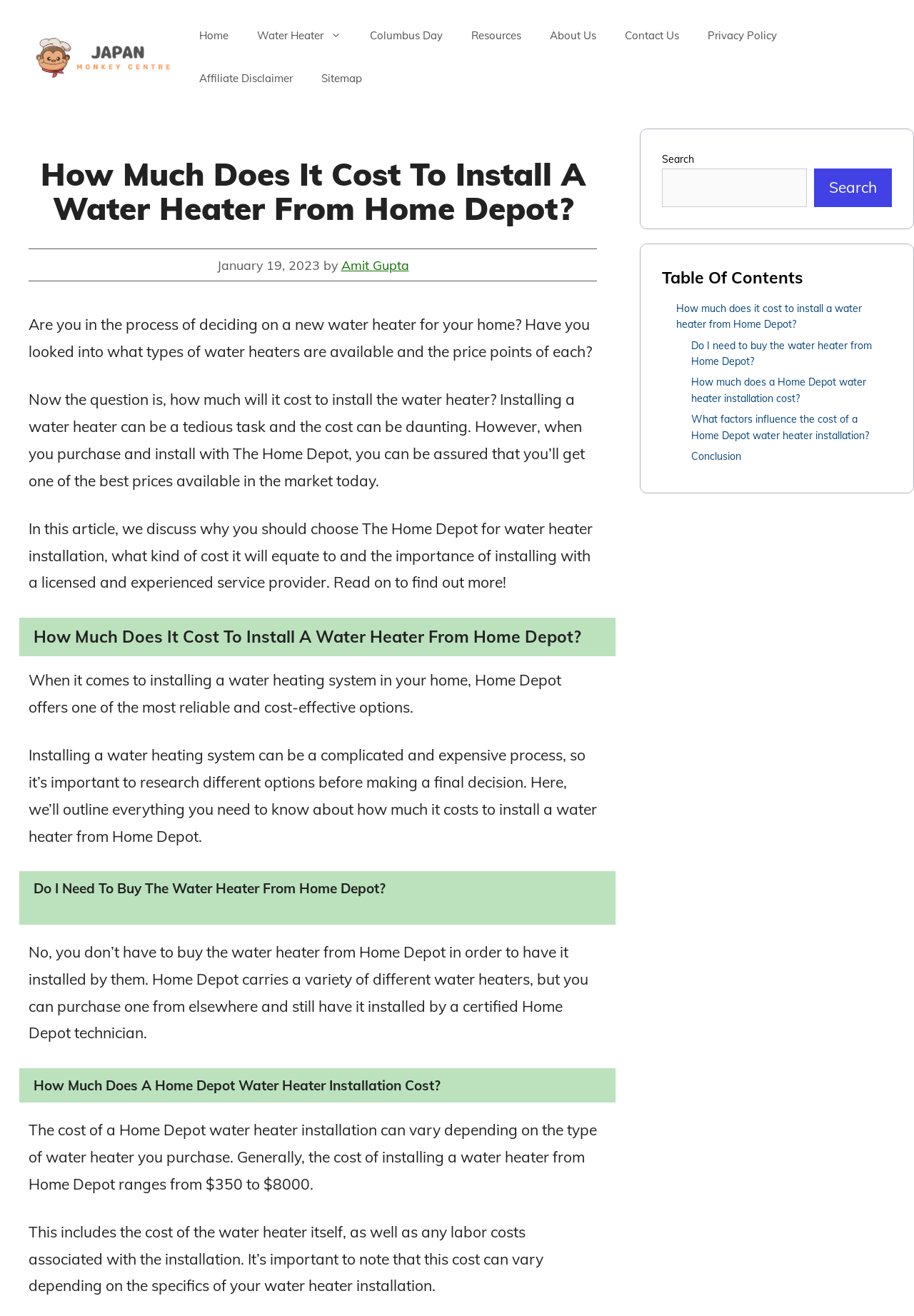Determine the bounding box coordinates of the clickable element to achieve the following action: 'Go to the 'Resources' page'. Provide the coordinates as four float values between 0 and 1, formatted as [left, top, right, bottom].

[0.5, 0.011, 0.586, 0.043]